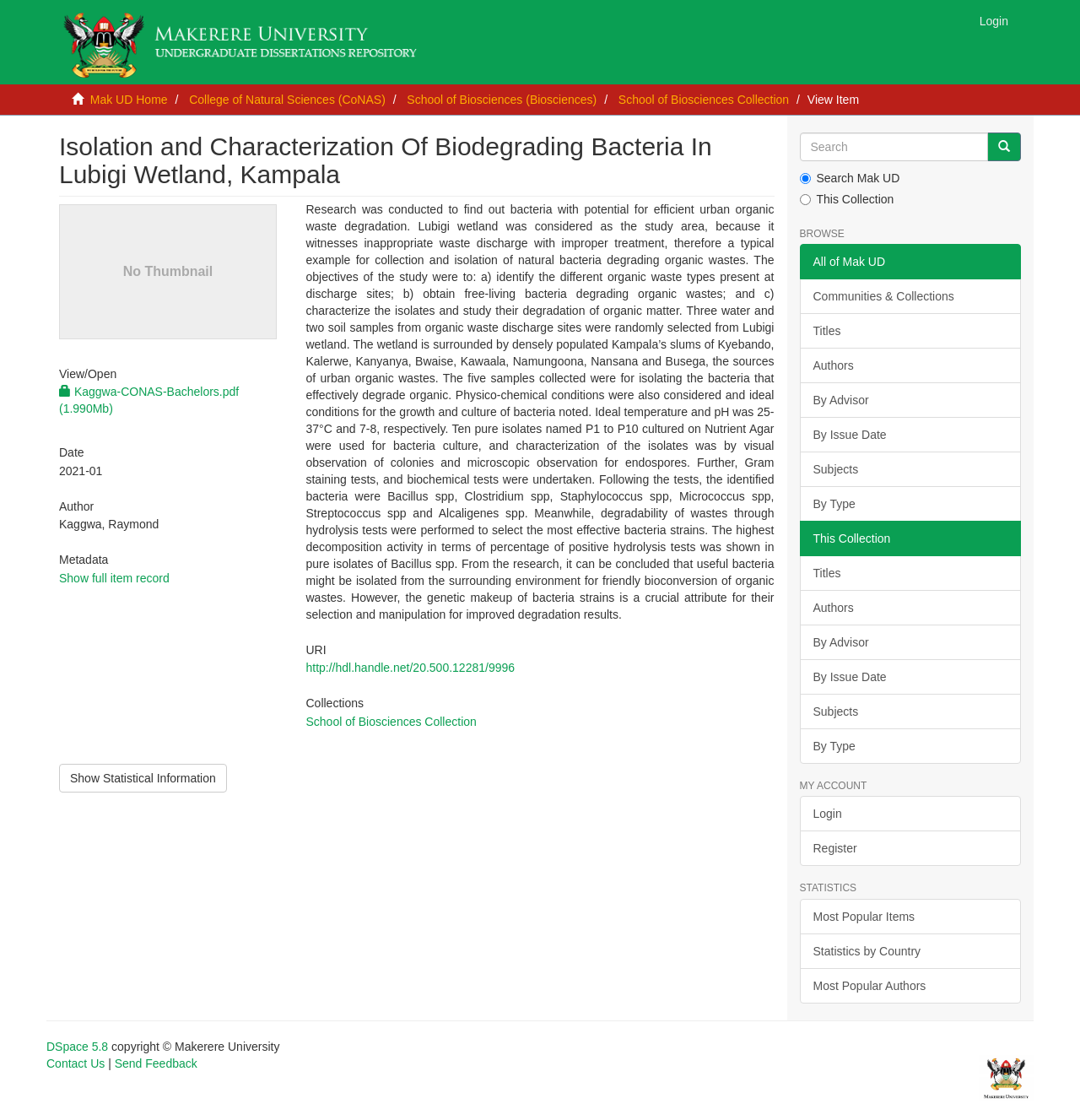Please specify the bounding box coordinates of the clickable section necessary to execute the following command: "Login".

[0.895, 0.0, 0.945, 0.038]